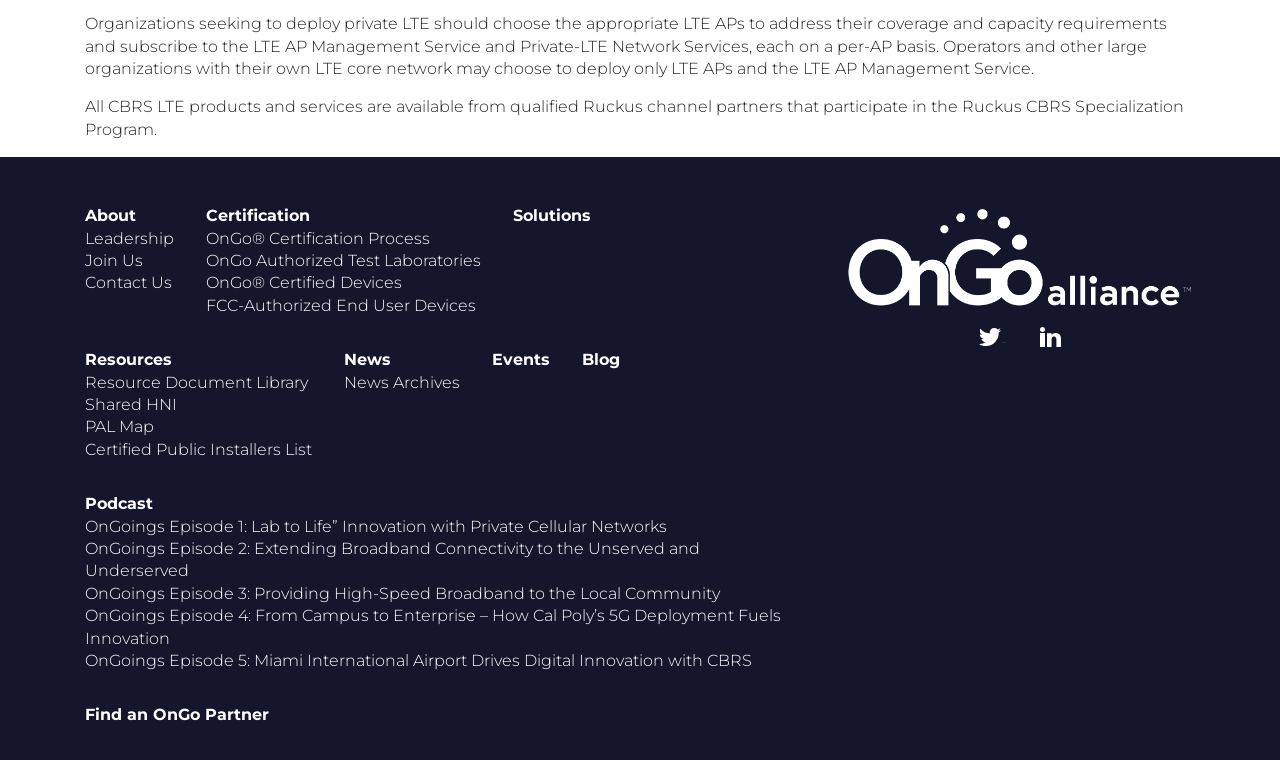Carefully observe the image and respond to the question with a detailed answer:
What is the purpose of the OnGo Certification Process?

The link 'OnGo Certification Process' is listed under the 'Certification' category, suggesting that it is a process for certifying devices, likely related to CBRS and Private LTE.